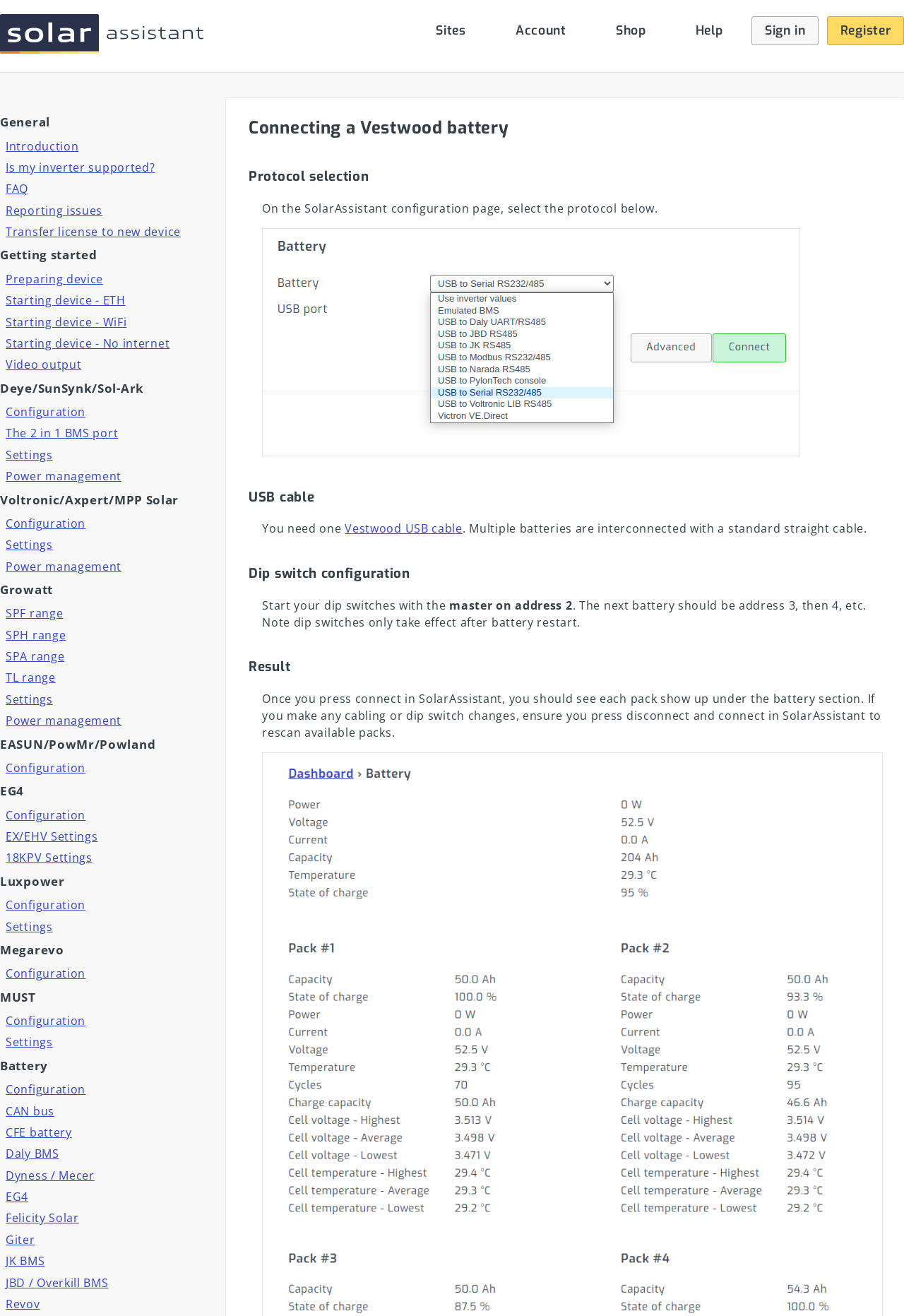Respond to the question below with a single word or phrase: What happens when you press connect in SolarAssistant?

Scans available packs